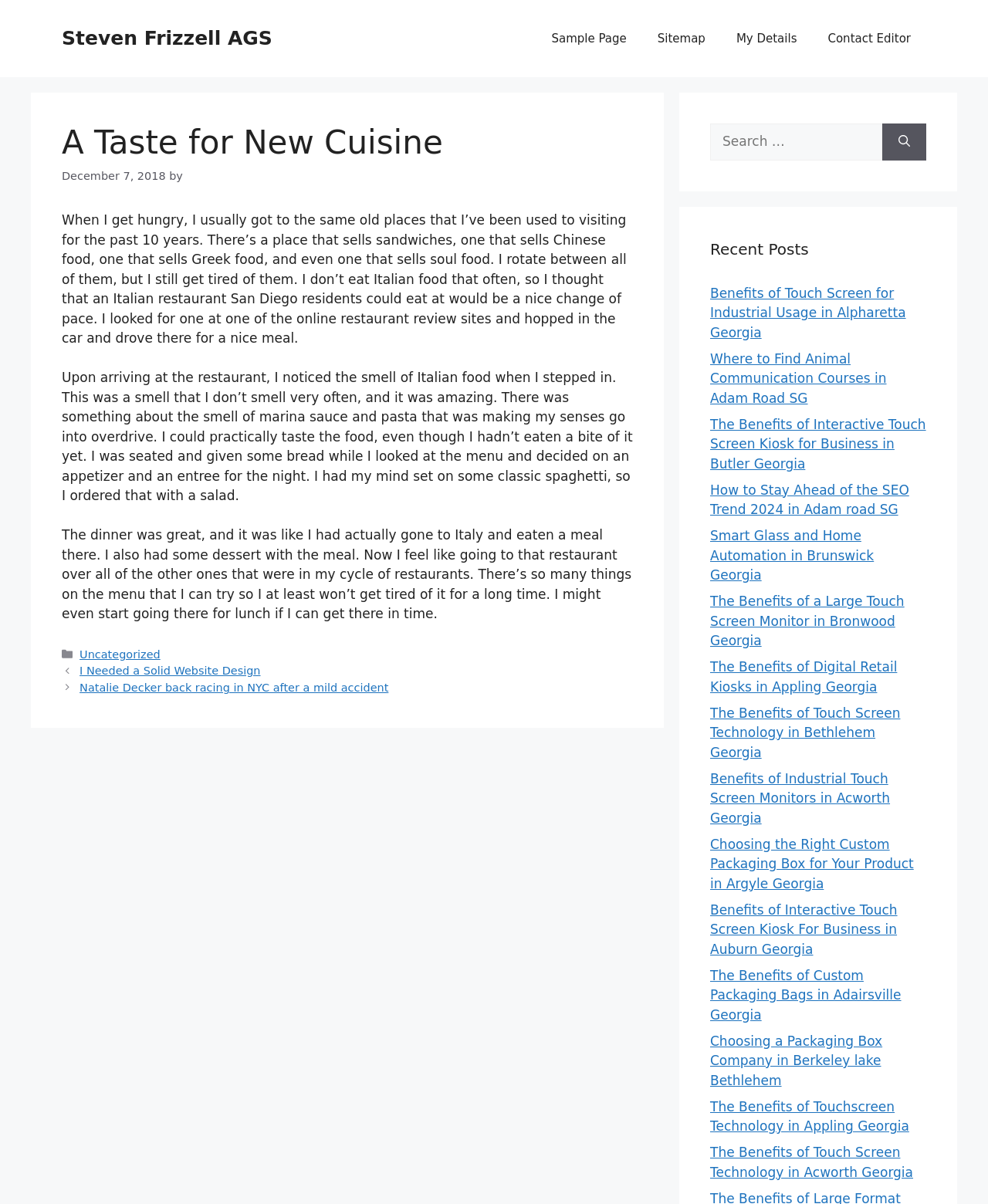How many recent posts are listed?
Answer the question with as much detail as you can, using the image as a reference.

I looked at the 'Recent Posts' section and counted the number of links, which are 14.